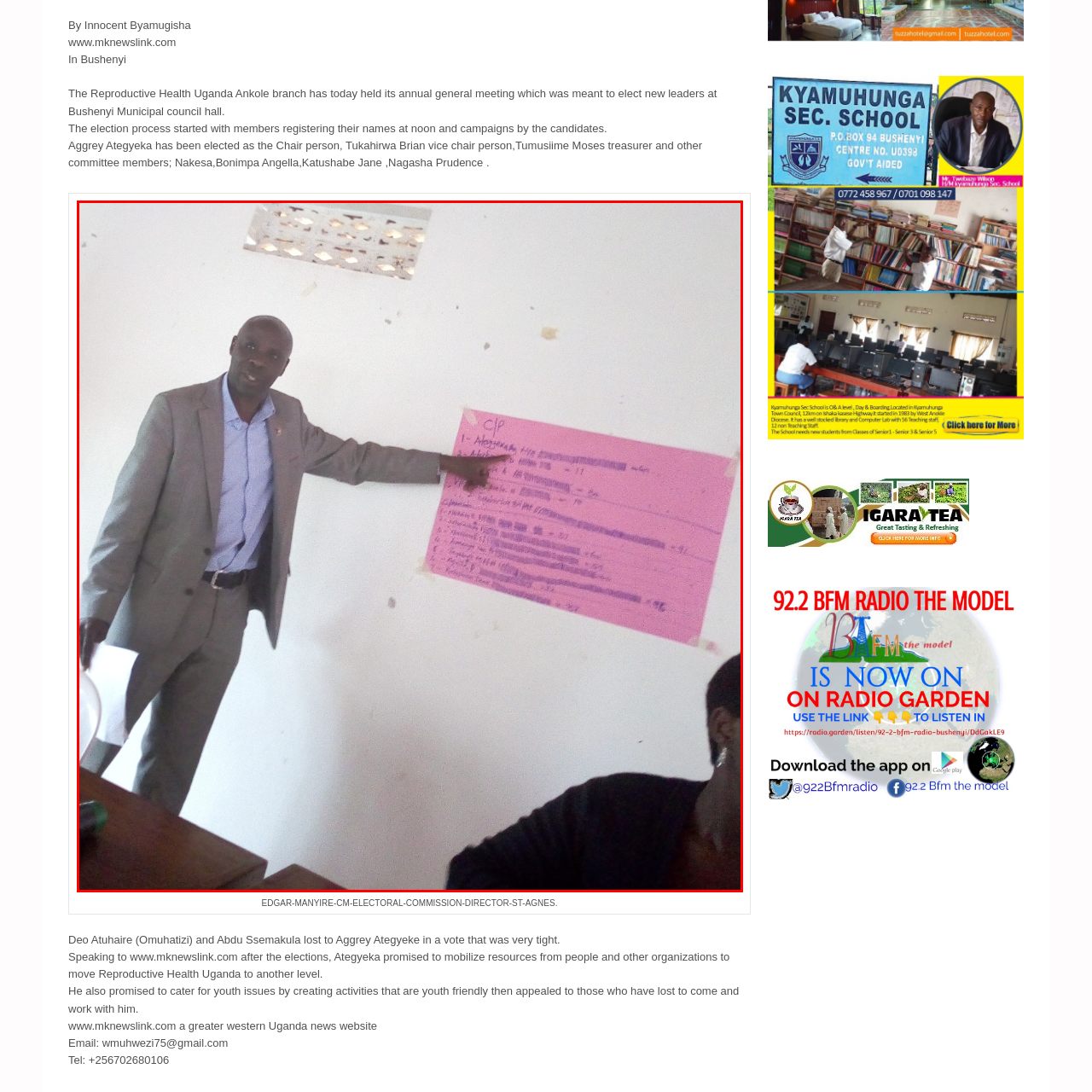Analyze the image highlighted by the red bounding box and give a one-word or phrase answer to the query: What is the design of the room?

Simple and functional